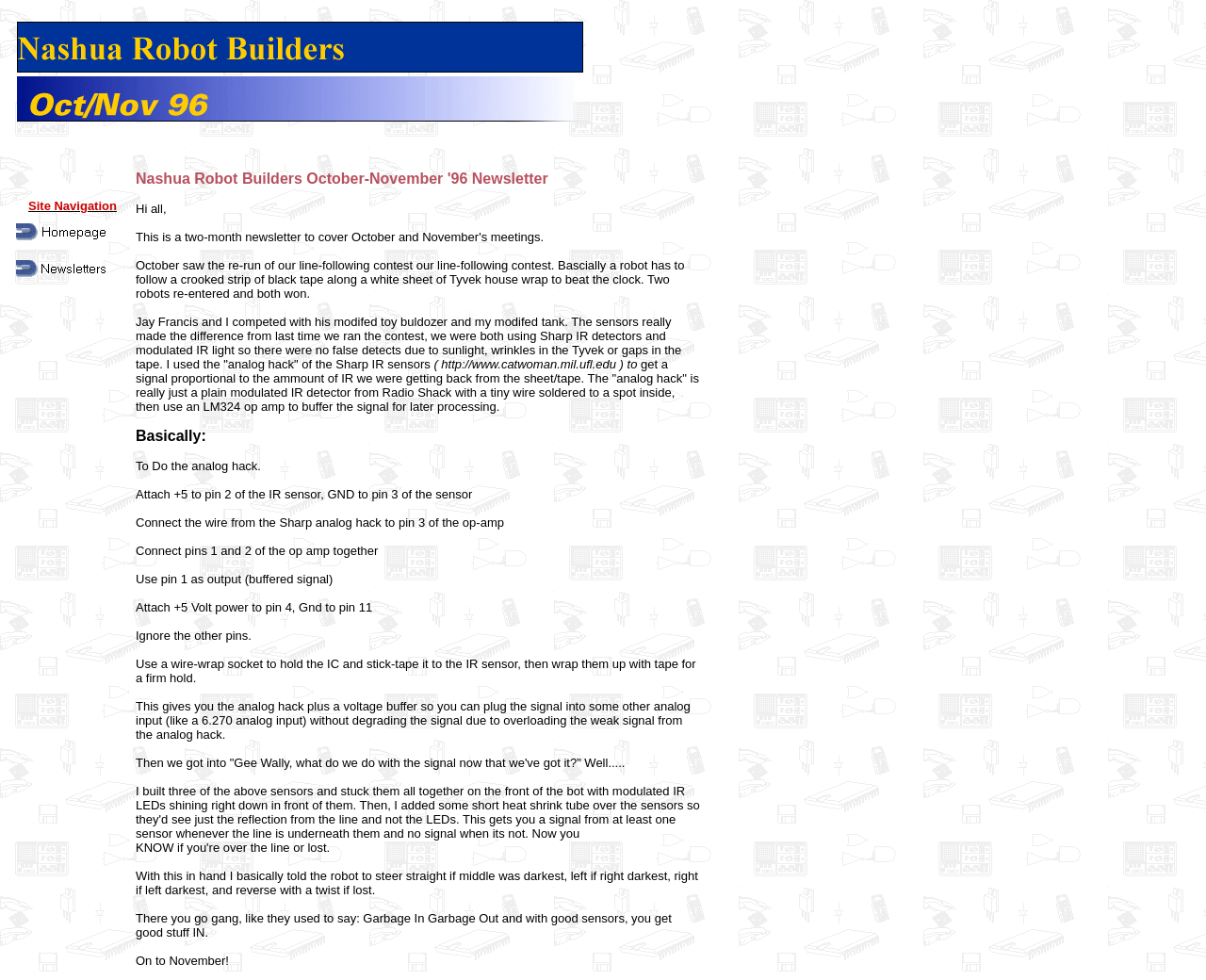Determine the bounding box coordinates for the HTML element mentioned in the following description: "alt="Homepage" name="NavigationButton1"". The coordinates should be a list of four floats ranging from 0 to 1, represented as [left, top, right, bottom].

[0.013, 0.241, 0.108, 0.258]